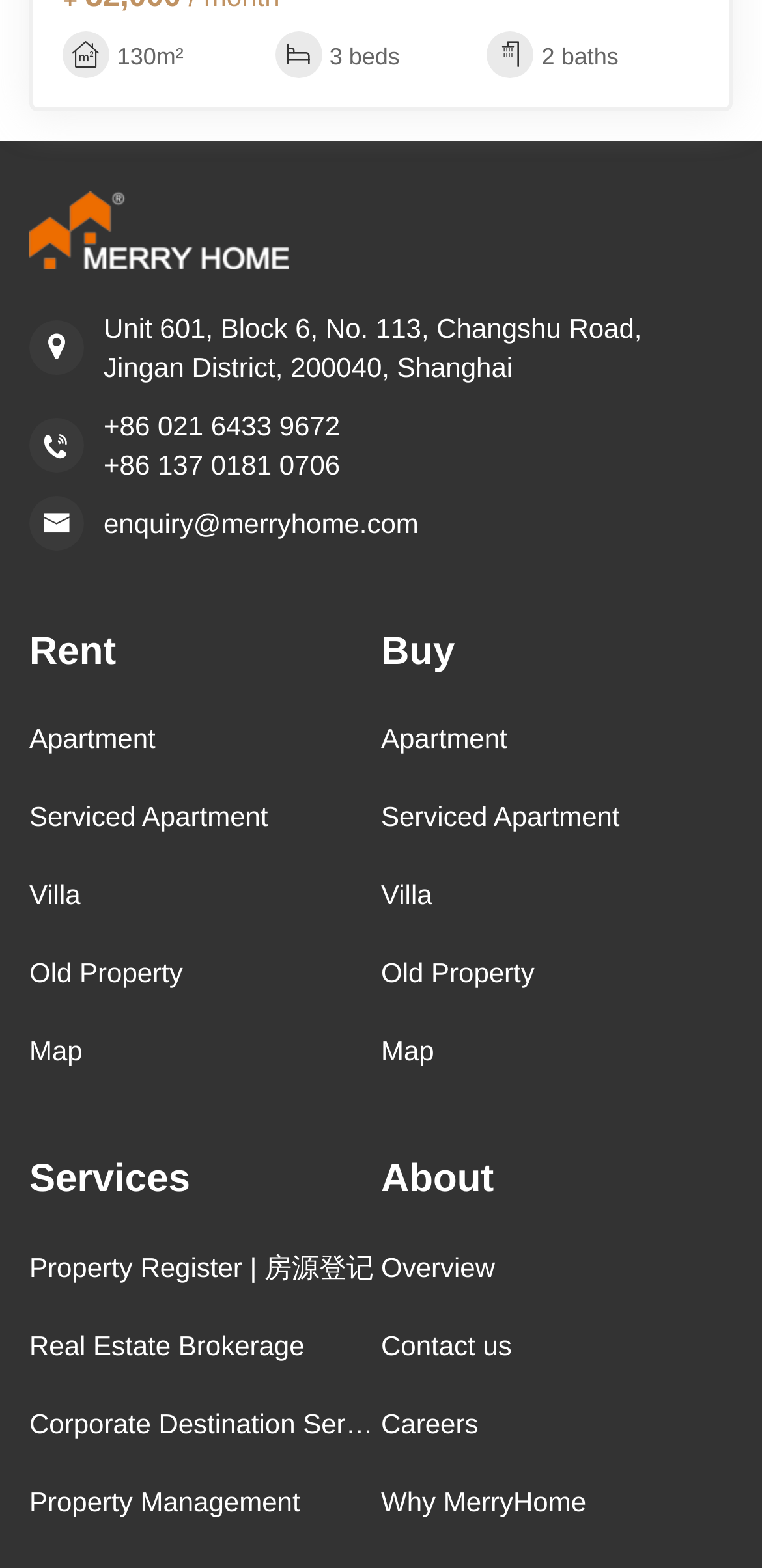Extract the bounding box coordinates of the UI element described: "Corporate Destination Service". Provide the coordinates in the format [left, top, right, bottom] with values ranging from 0 to 1.

[0.038, 0.883, 0.5, 0.933]